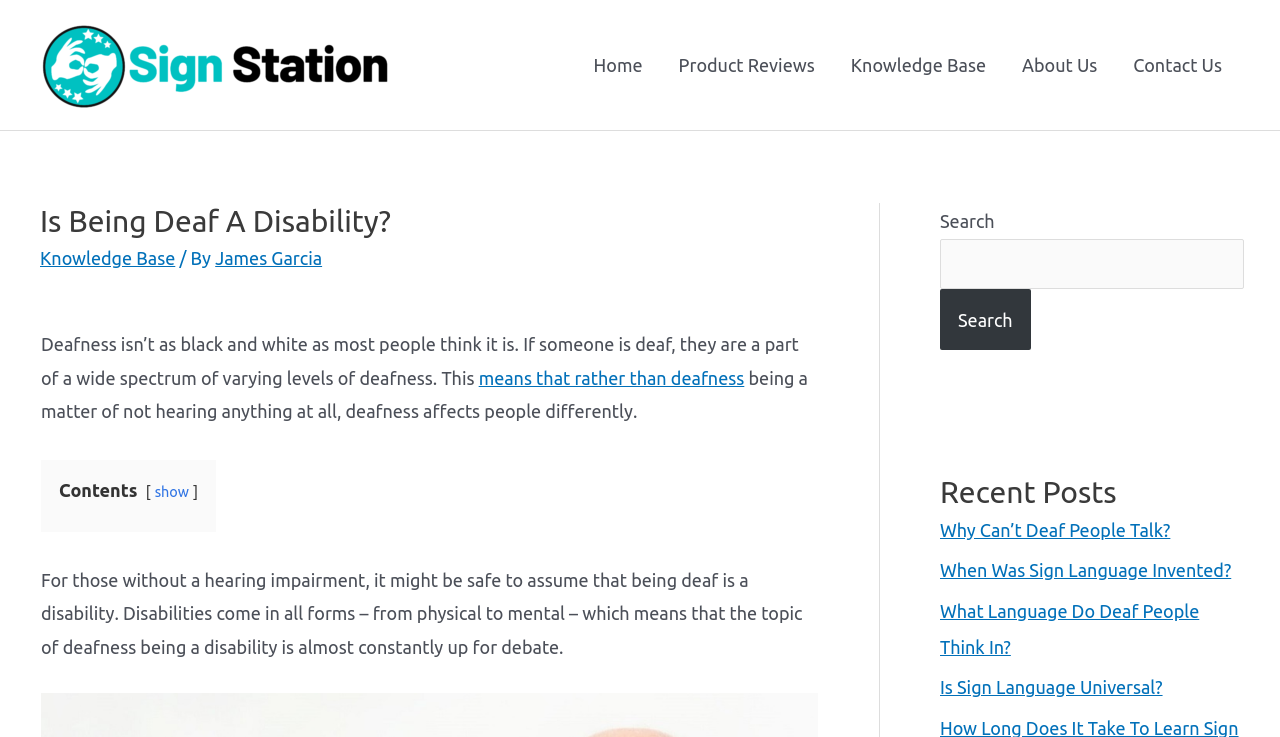Find the bounding box coordinates of the clickable area that will achieve the following instruction: "Click on the 'Knowledge Base' link".

[0.651, 0.0, 0.784, 0.176]